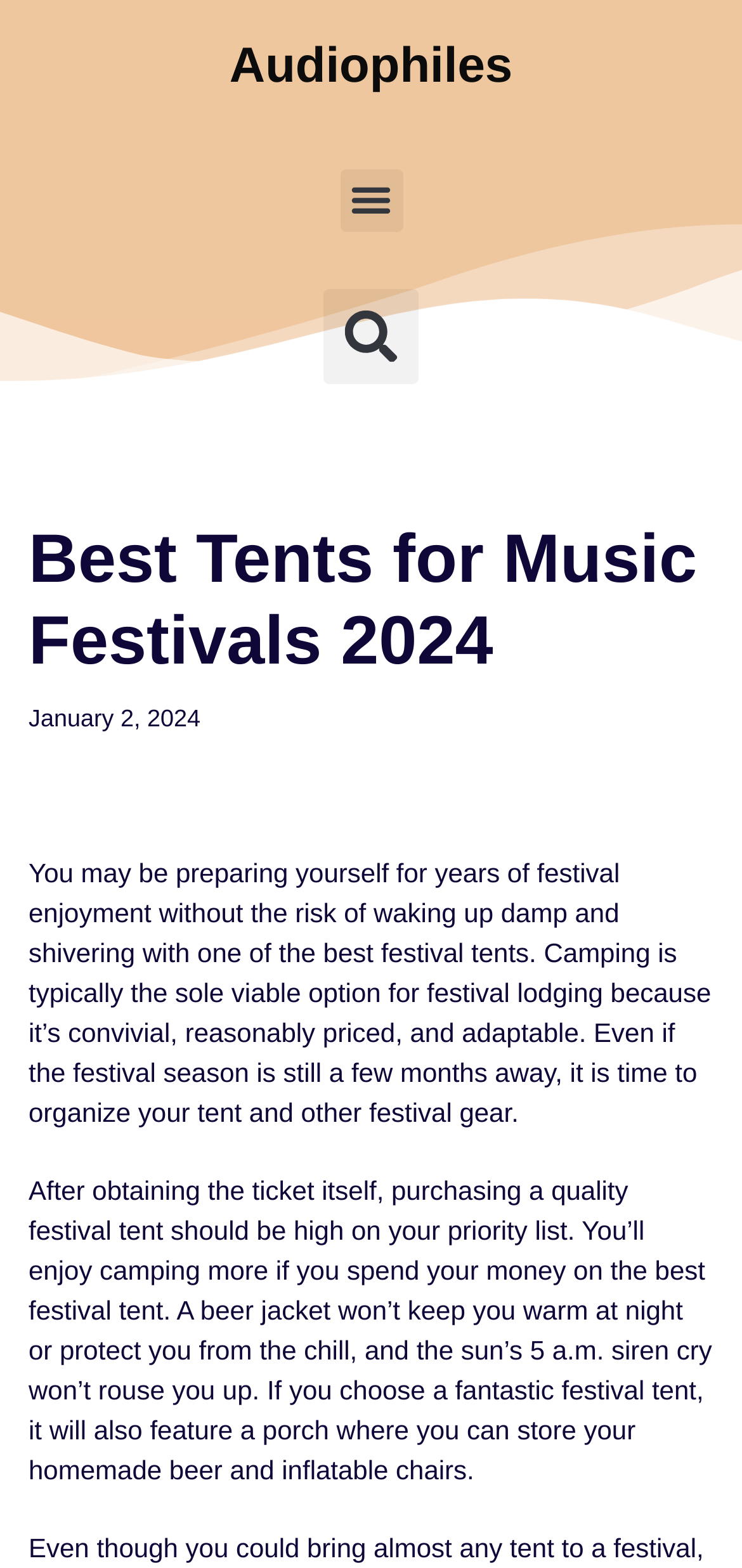What is the purpose of buying a quality festival tent?
Use the screenshot to answer the question with a single word or phrase.

To enjoy camping more